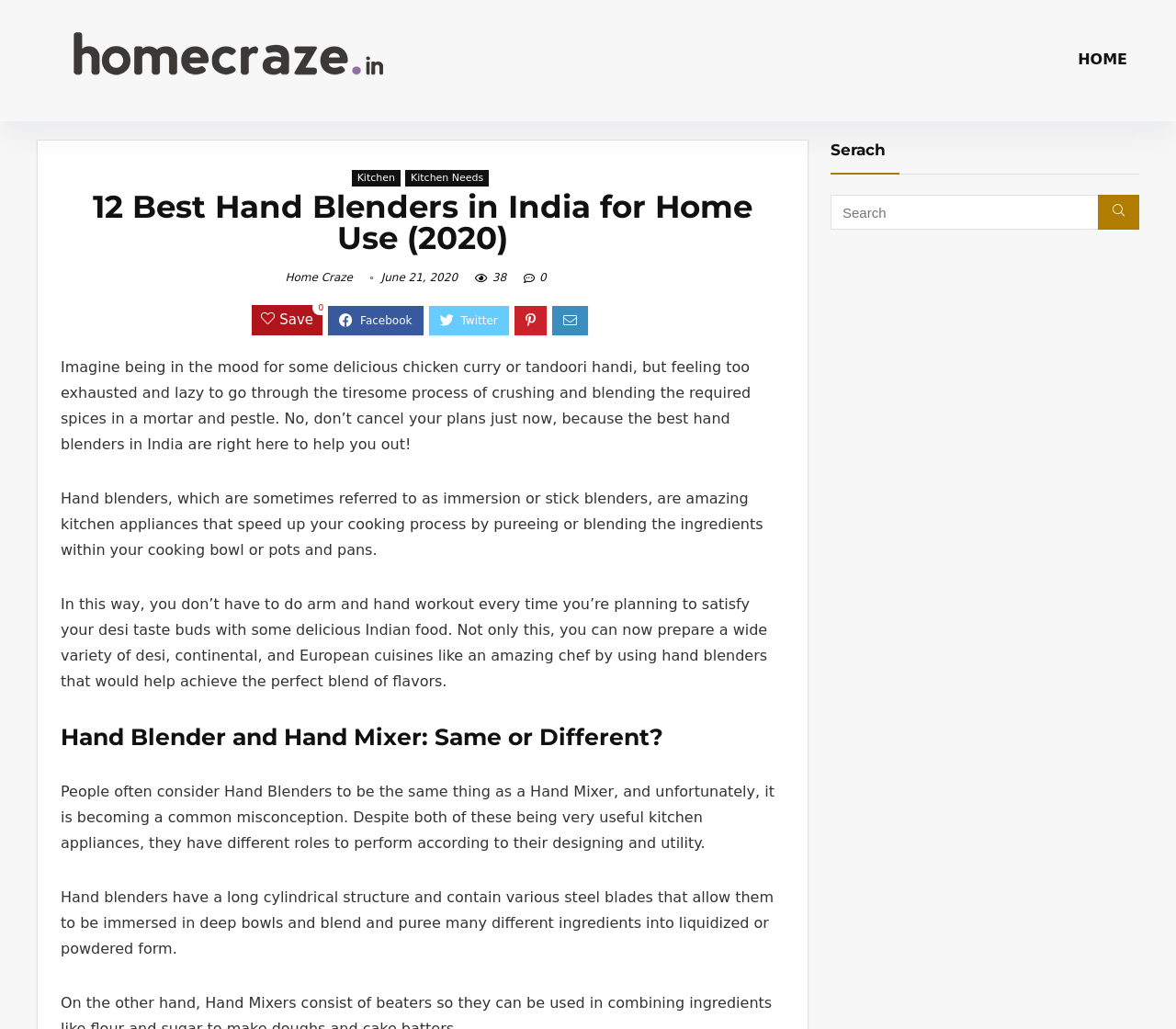Find and provide the bounding box coordinates for the UI element described here: "Kitchen Needs". The coordinates should be given as four float numbers between 0 and 1: [left, top, right, bottom].

[0.345, 0.165, 0.416, 0.181]